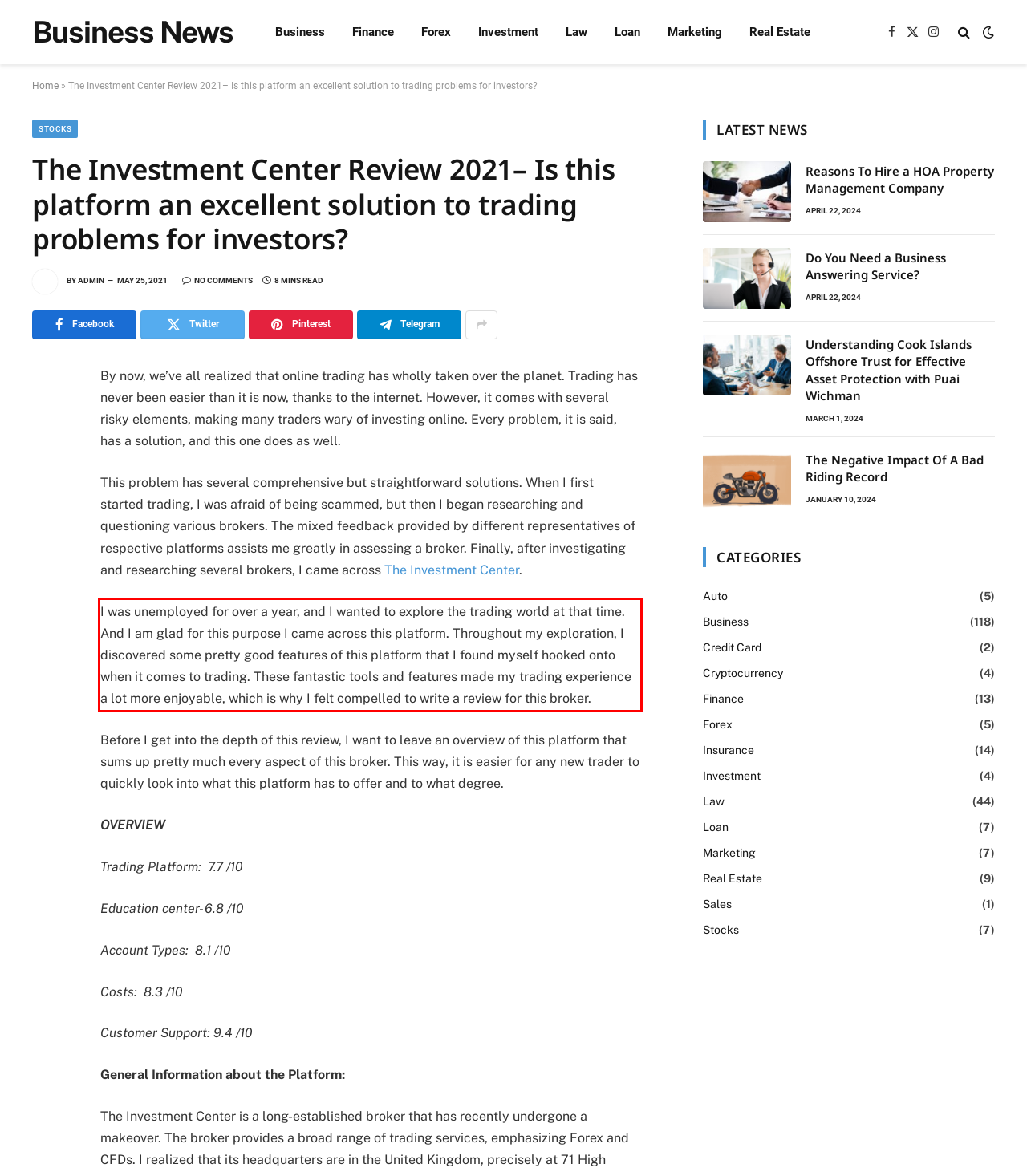Using the provided webpage screenshot, recognize the text content in the area marked by the red bounding box.

I was unemployed for over a year, and I wanted to explore the trading world at that time. And I am glad for this purpose I came across this platform. Throughout my exploration, I discovered some pretty good features of this platform that I found myself hooked onto when it comes to trading. These fantastic tools and features made my trading experience a lot more enjoyable, which is why I felt compelled to write a review for this broker.